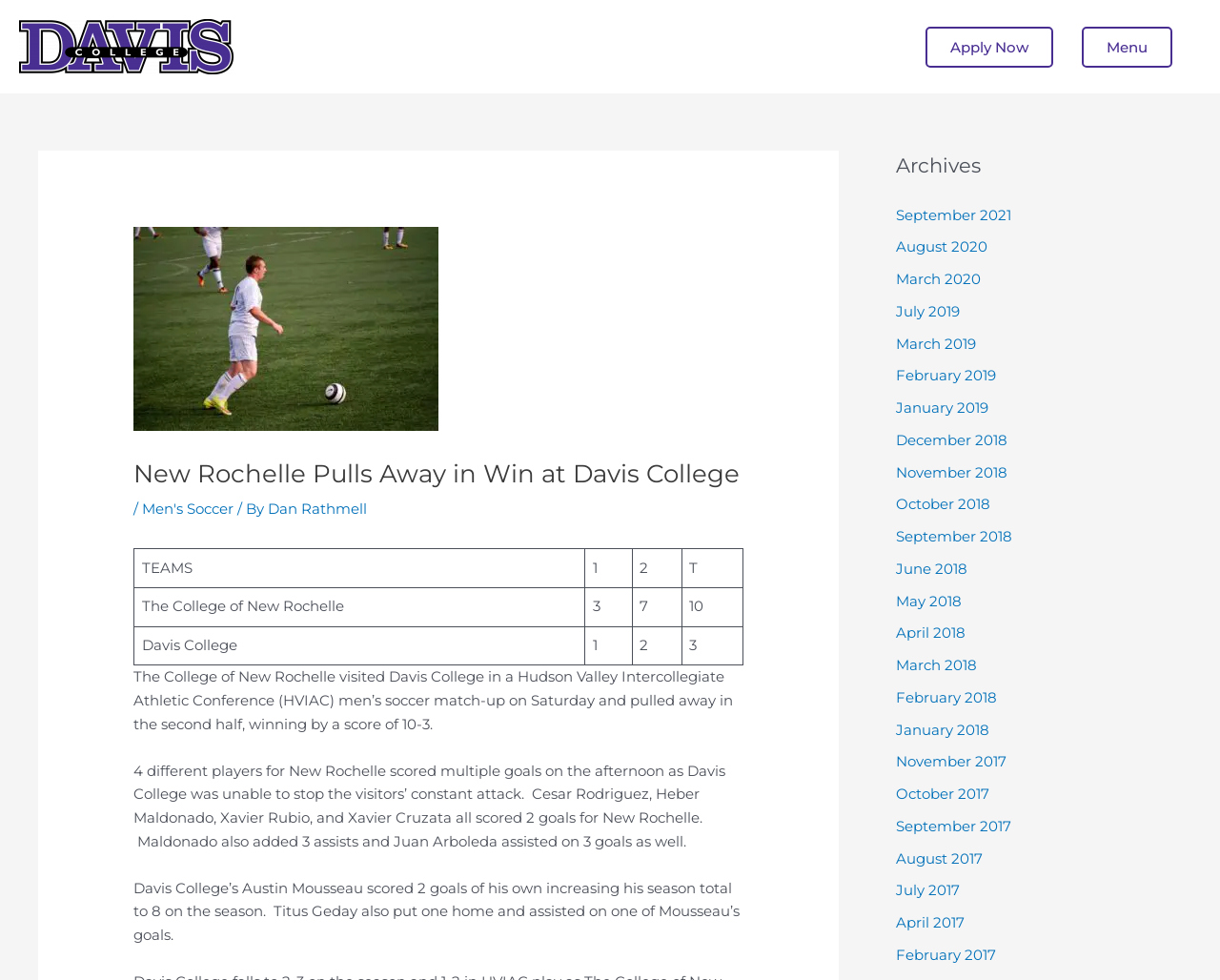Please specify the bounding box coordinates of the element that should be clicked to execute the given instruction: 'Read the article about New Rochelle's win at Davis College'. Ensure the coordinates are four float numbers between 0 and 1, expressed as [left, top, right, bottom].

[0.109, 0.469, 0.609, 0.499]